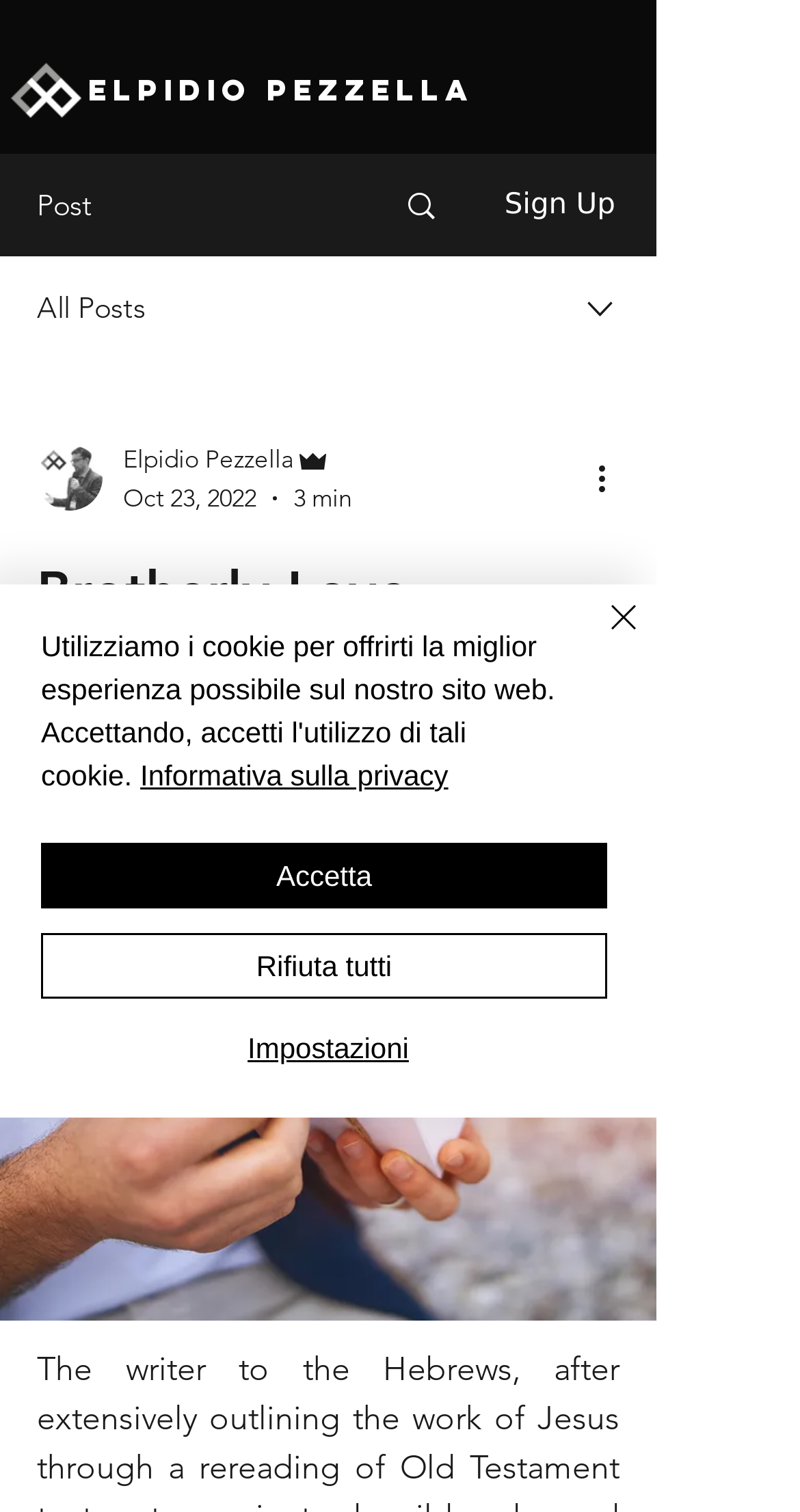What is the name of the writer?
Answer the question with a thorough and detailed explanation.

I found the writer's name by looking at the combobox element, which contains the writer's picture and name, 'Elpidio Pezzella', along with their role as 'Admin'.